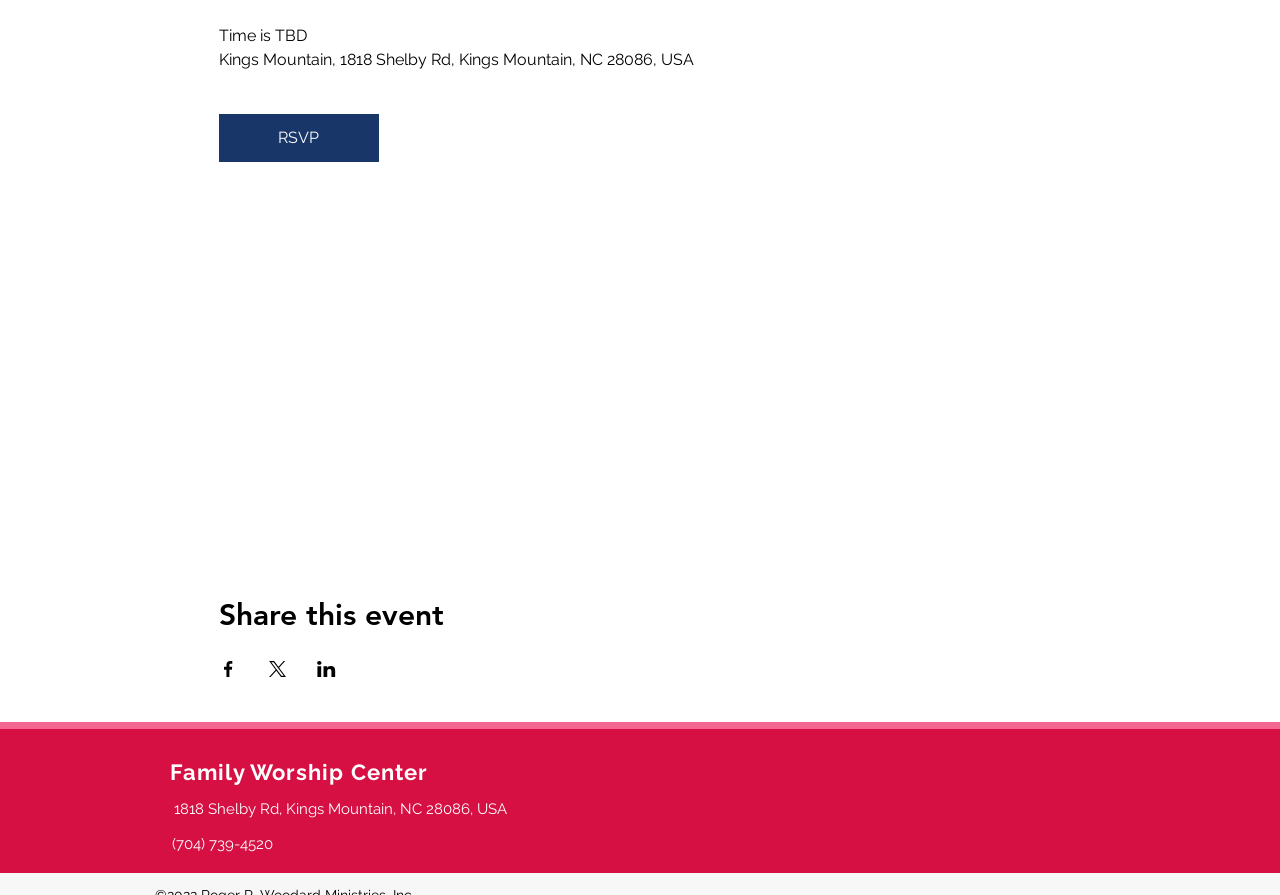What type of content is displayed in the iframe?
Based on the visual content, answer with a single word or a brief phrase.

Map